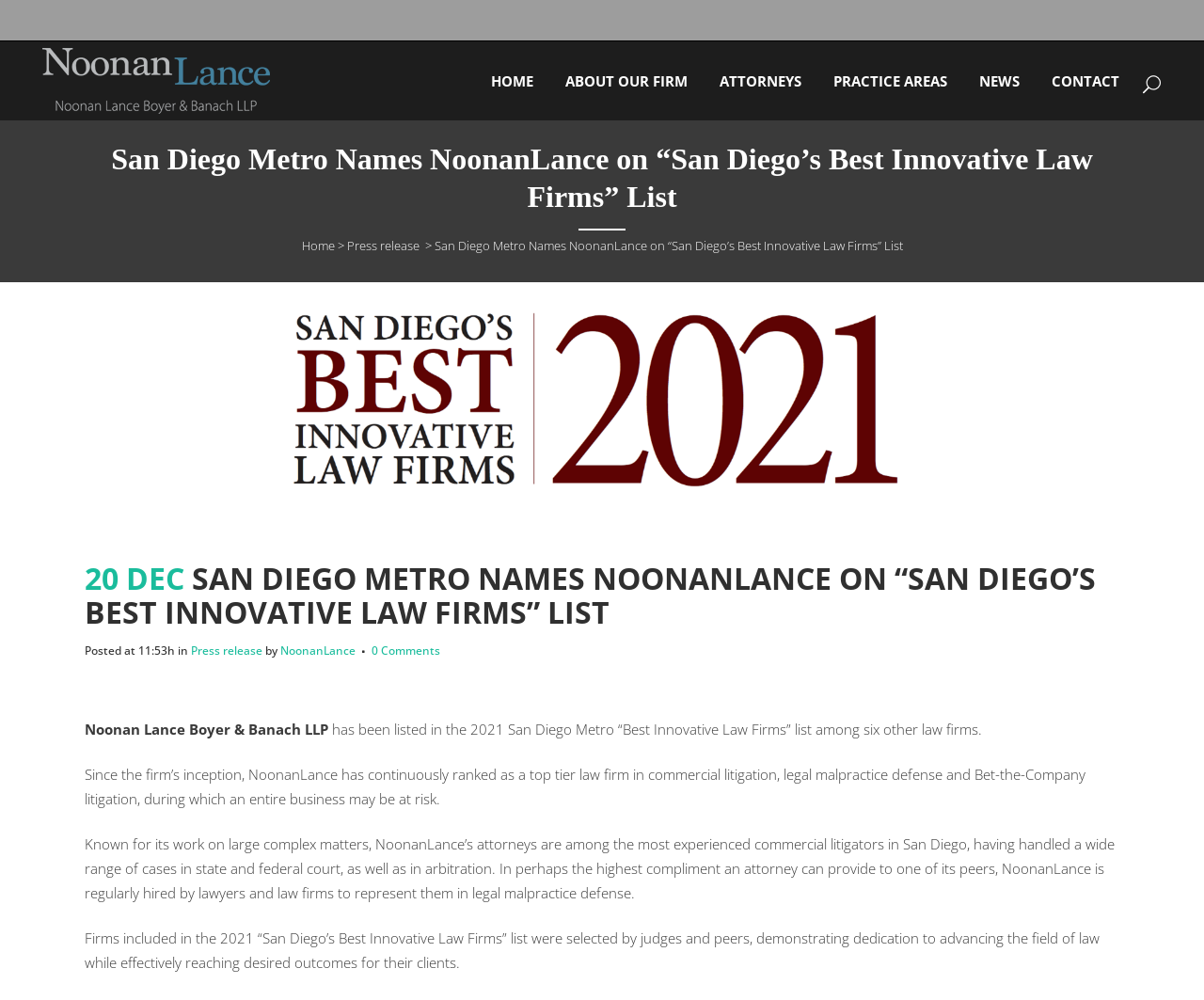Please reply to the following question with a single word or a short phrase:
What type of litigation does NoonanLance specialize in?

Commercial litigation